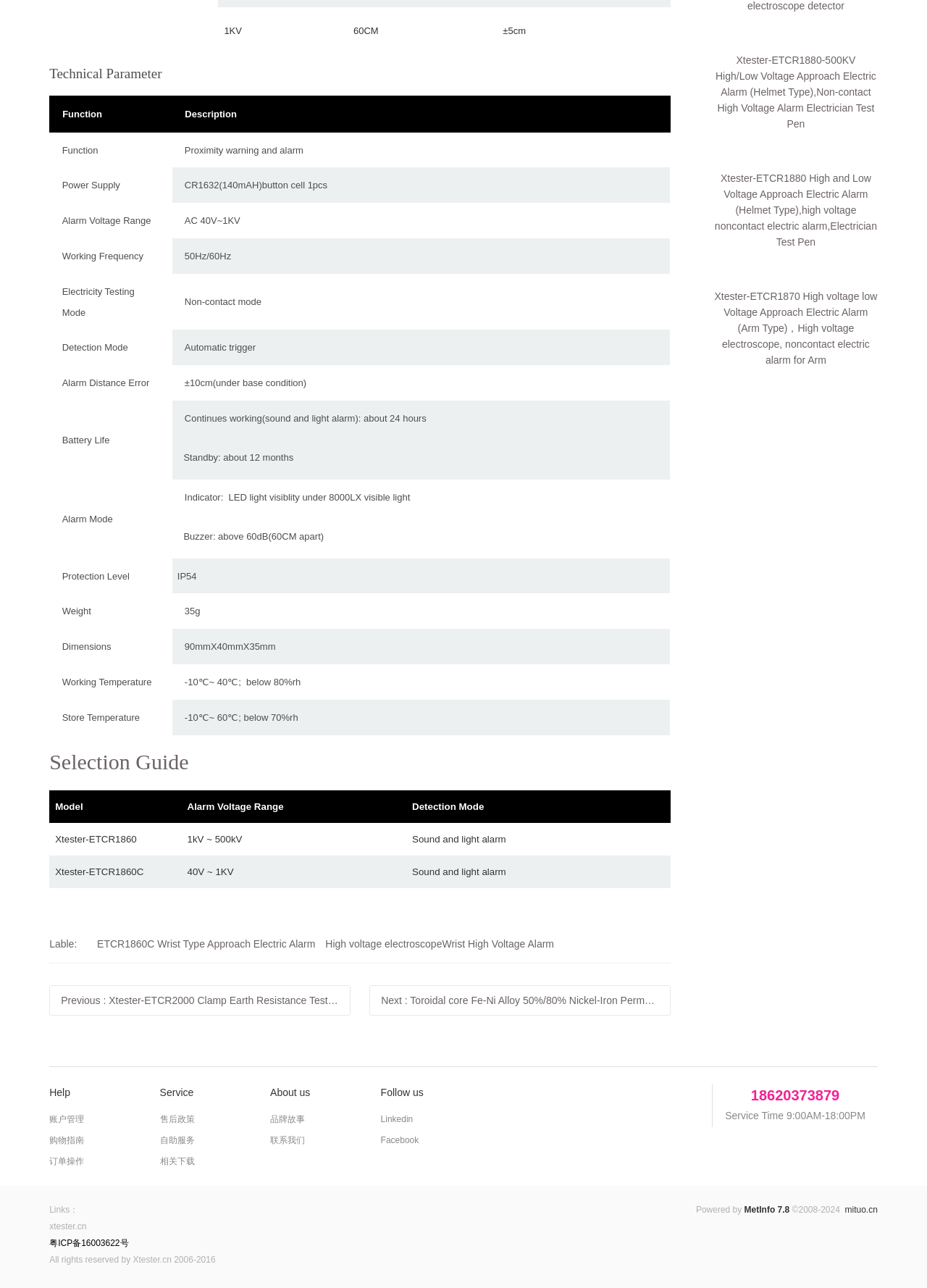Please provide a comprehensive response to the question below by analyzing the image: 
What is the working temperature range of the device?

Based on the technical parameter table, the working temperature range of the device is specified as '-10℃~ 40℃', which is mentioned in the row that describes the working temperature of the device.